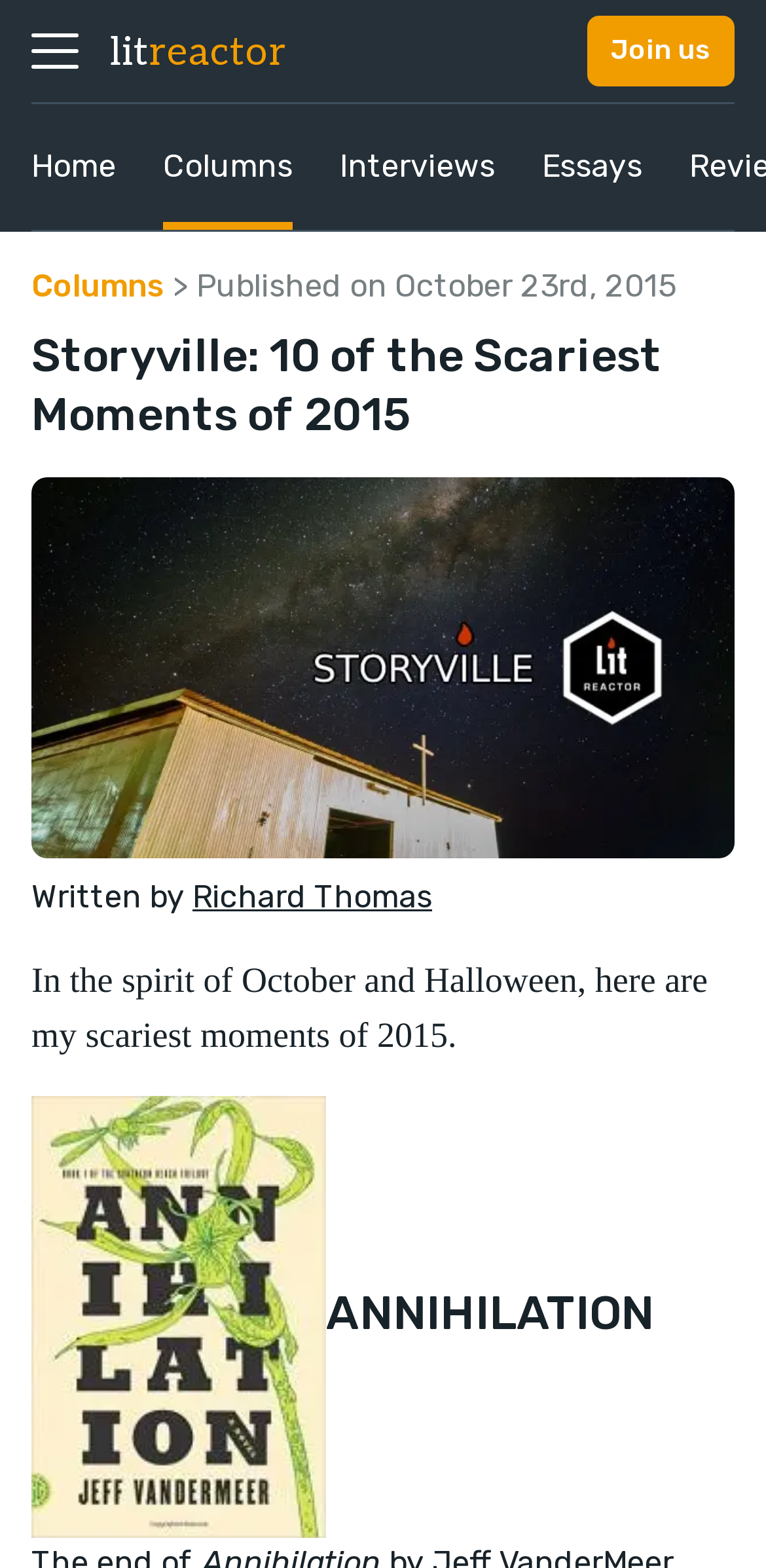What is the name of the website? From the image, respond with a single word or brief phrase.

LitReactor